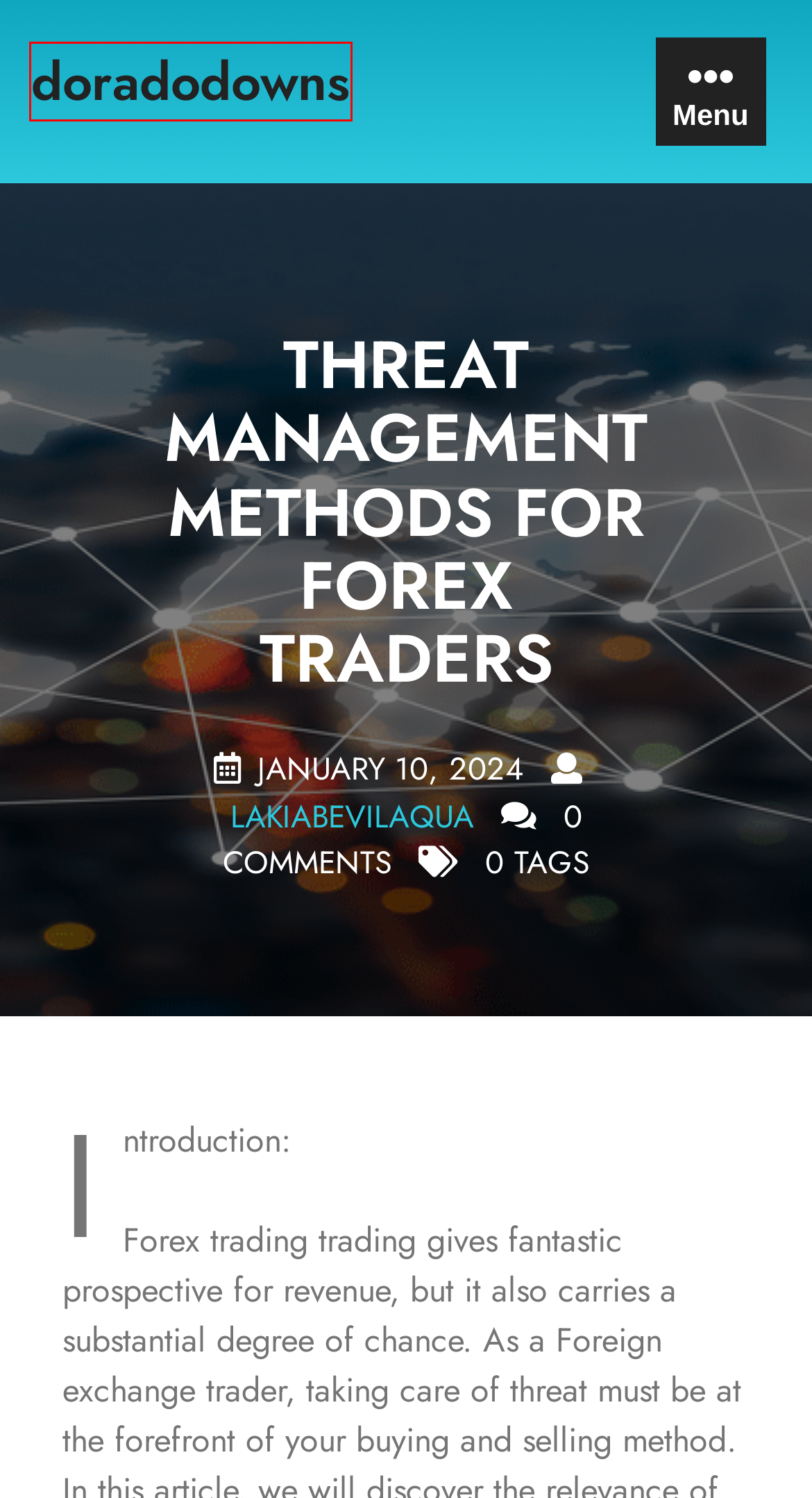Observe the provided screenshot of a webpage with a red bounding box around a specific UI element. Choose the webpage description that best fits the new webpage after you click on the highlighted element. These are your options:
A. LakiaBevilaqua – doradodowns
B. KOPTOGEL
C. Dor77: Login Slot777 Situs Judi Slot Online Gacor Hari Ini
D. Yaşam Ayavefe - Yaşam Ayavefe
E. POS4D >> Daftar Bandar Togel Online Resmi & Terpercaya
F. สล็อตเว็บตรง เว็บใหญ่มาตรฐานสากล ในไทย FAFA365 ระบบออโต้
G. SOBAT777 : Agen Judi Bola Mix Parlay Resmi Piala Euro 2024 Terpercaya
H. doradodowns

H